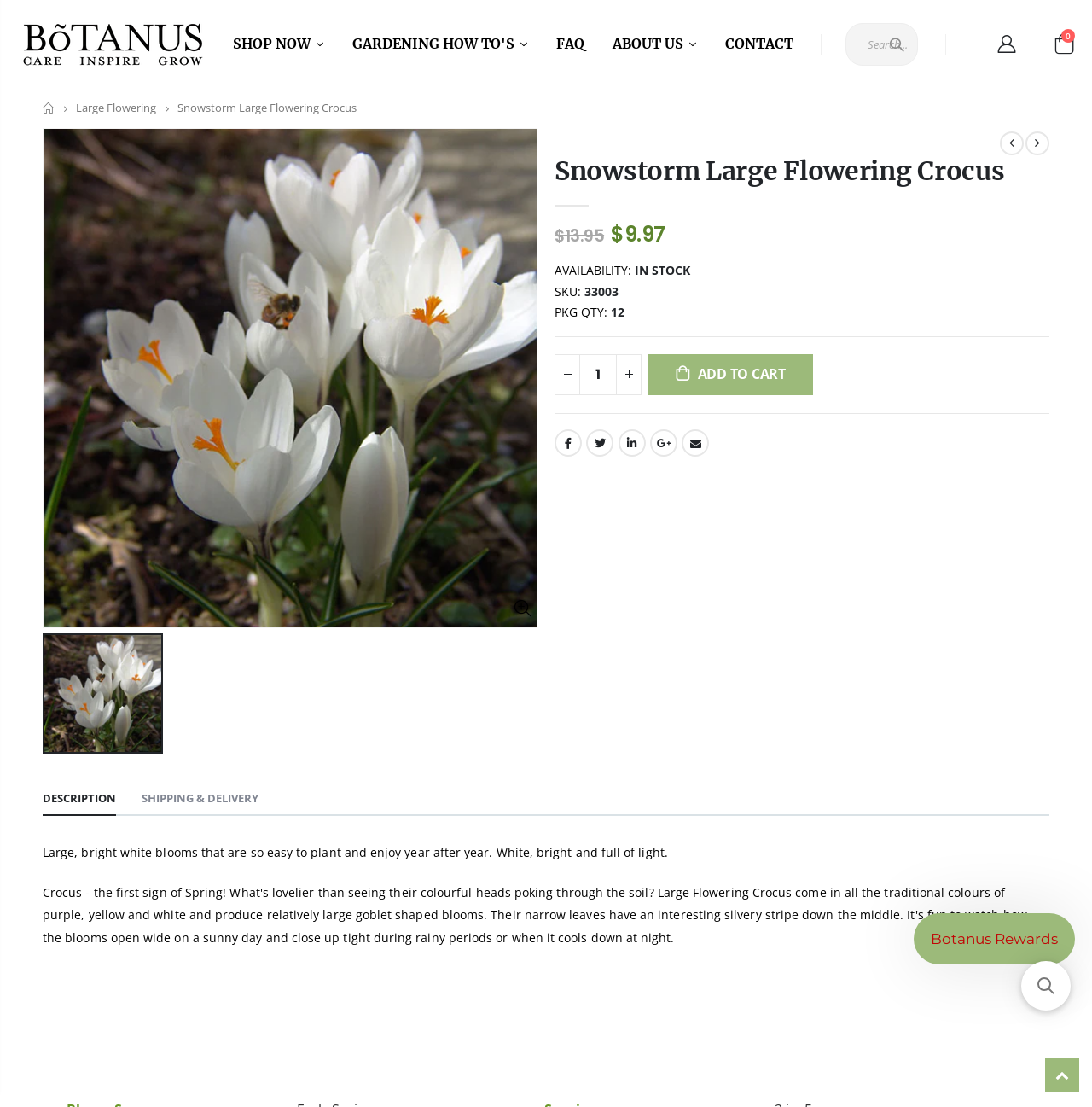Please identify the bounding box coordinates for the region that you need to click to follow this instruction: "Search for a product".

[0.775, 0.021, 0.84, 0.058]